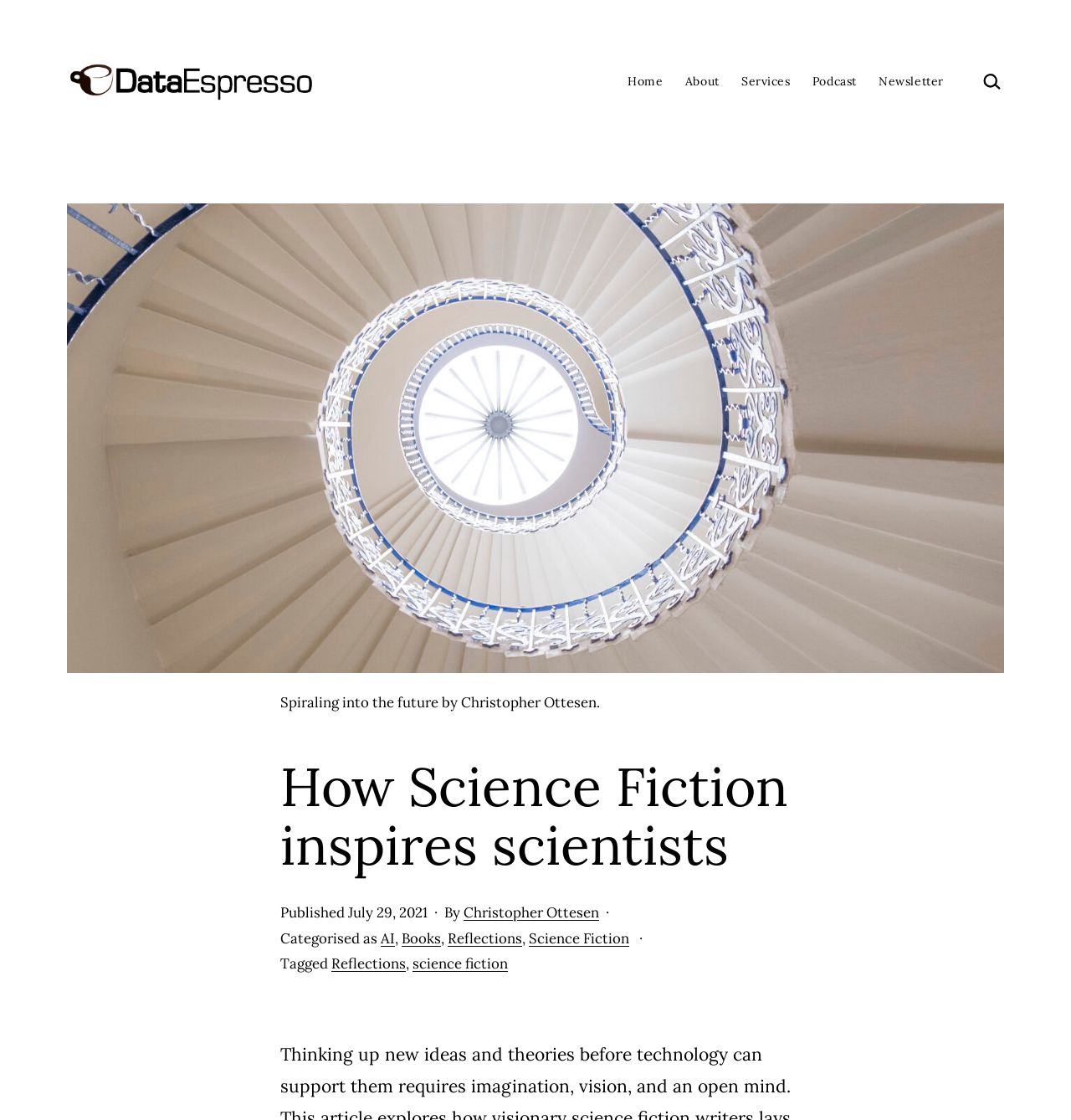Detail the webpage's structure and highlights in your description.

The webpage is about an article titled "How Science Fiction inspires scientists" on the DataEspresso website. At the top left, there is a logo of DataEspresso, which is an image with a link to the website's homepage. Below the logo, there is a primary navigation menu with links to various sections of the website, including Home, About, Services, Podcast, and Newsletter. To the right of the navigation menu, there is a search bar with a search button and a magnifying glass icon.

The main content of the webpage is an article with a heading "How Science Fiction inspires scientists" at the top. Below the heading, there is a publication date "July 29, 2021" and the author's name "Christopher Ottesen". The article is categorized under "AI", "Books", "Reflections", and "Science Fiction" tags.

Below the article's metadata, there is a large figure with a caption "Spiraling into the future by Christopher Ottesen." The figure takes up most of the width of the webpage and spans about half of its height.

The webpage has a clean and organized layout, making it easy to navigate and read the article.